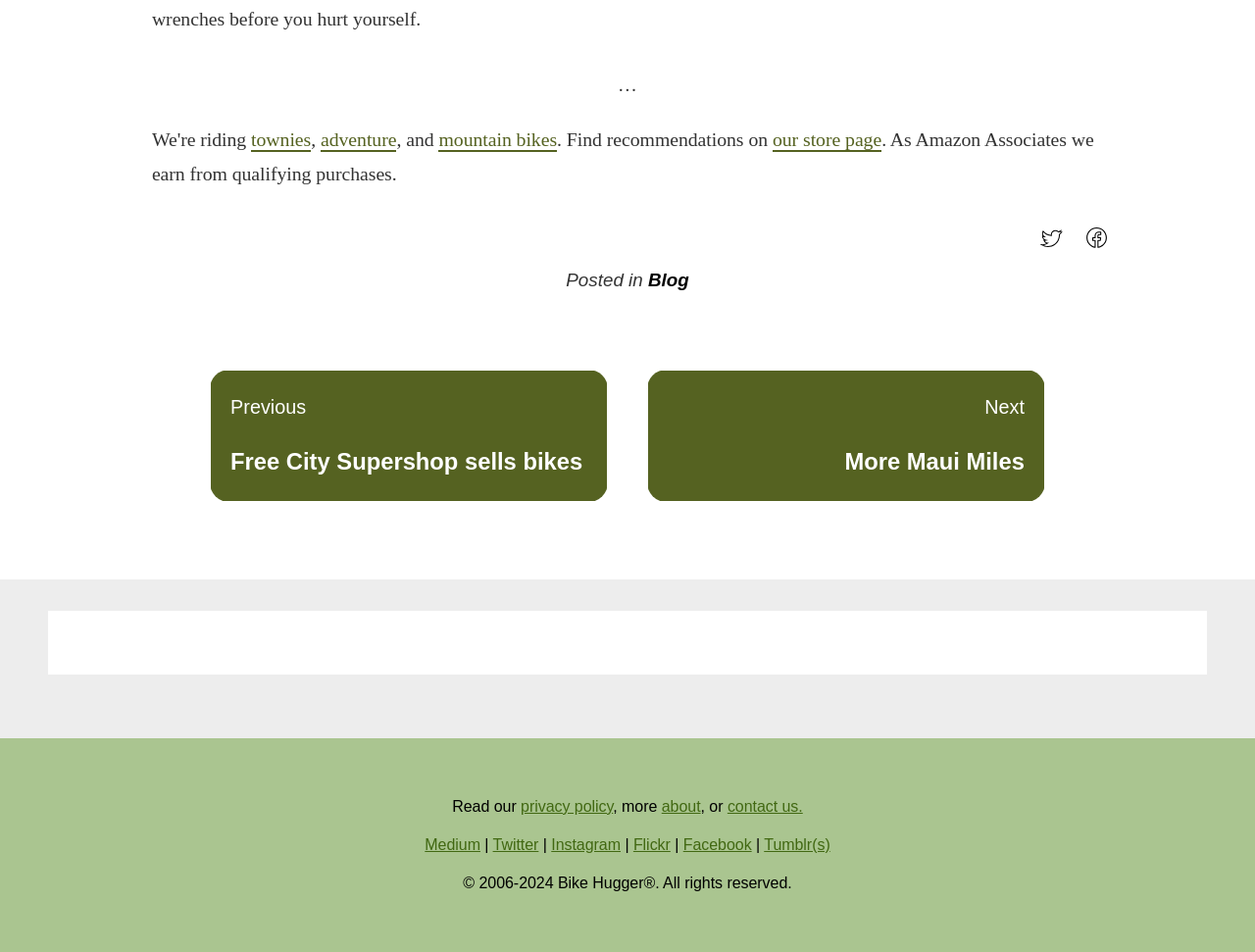Please identify the bounding box coordinates of the region to click in order to complete the task: "Visit Michelle's Party Plan-It homepage". The coordinates must be four float numbers between 0 and 1, specified as [left, top, right, bottom].

None